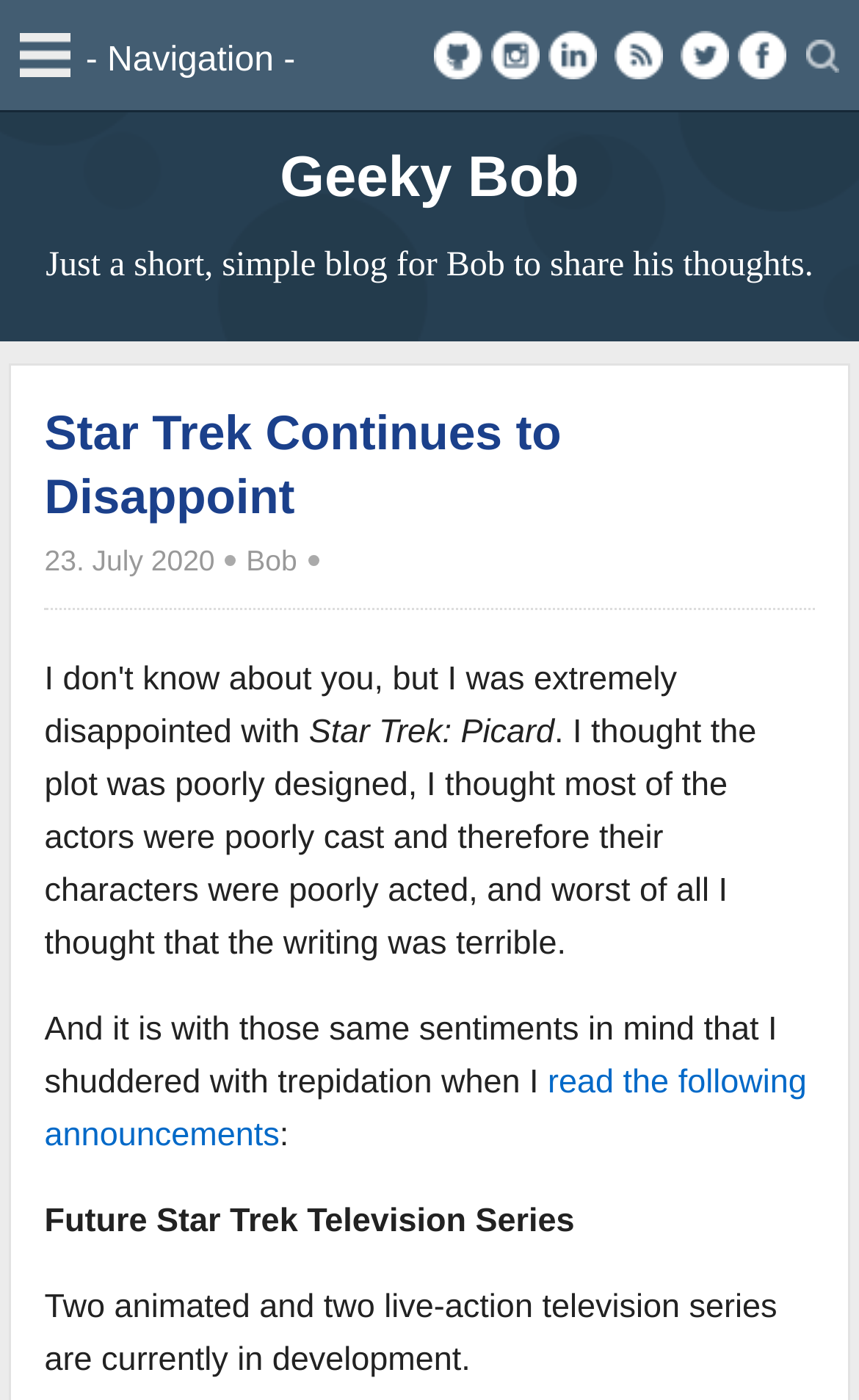Respond to the question below with a single word or phrase: What is the name of the blog?

Geeky Bob